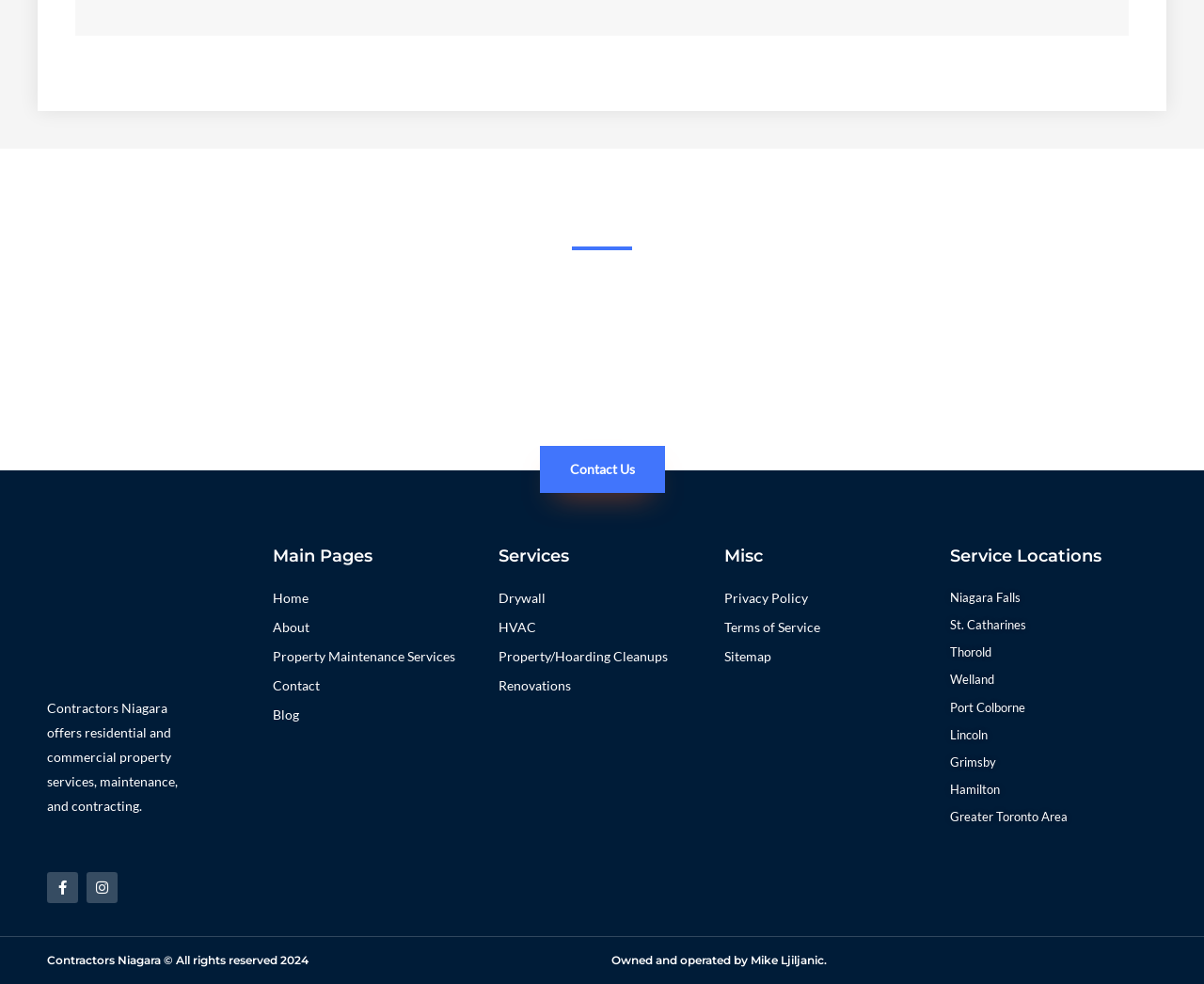Please specify the bounding box coordinates of the clickable region necessary for completing the following instruction: "Learn about Property Maintenance Services". The coordinates must consist of four float numbers between 0 and 1, i.e., [left, top, right, bottom].

[0.227, 0.655, 0.398, 0.68]